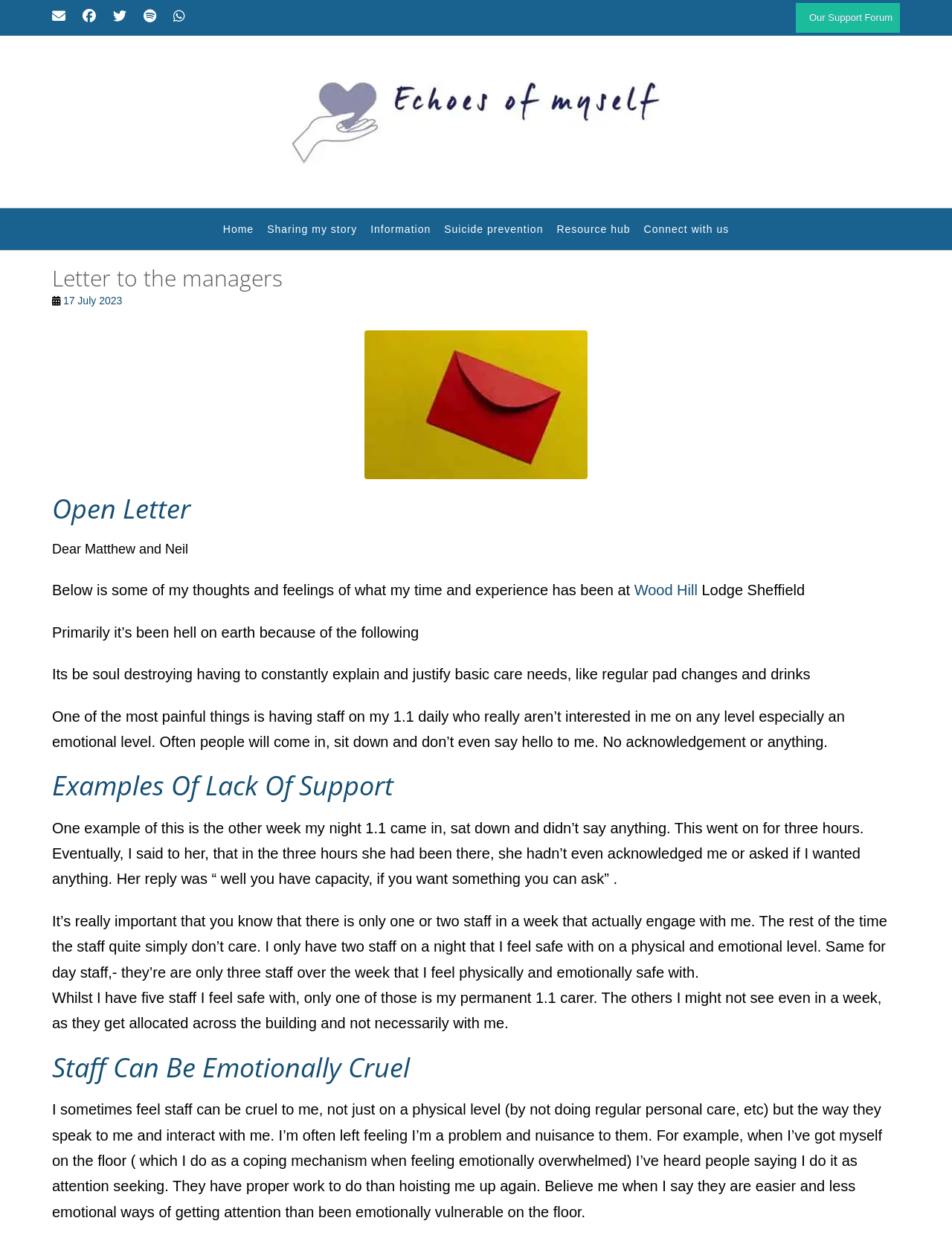Create a detailed summary of all the visual and textual information on the webpage.

The webpage is a personal blog post titled "Letter to the managers" with a subtitle "Echoes of myself - There Is Courage & Hope In Seeking Out Genuine Support". At the top, there are five social media links and a search icon. Below these icons, there is a navigation menu with links to "Our Support Forum", "Home", "Sharing my story", "Information", "Suicide prevention", "Resource hub", and "Connect with us".

The main content of the page is an open letter to the managers, Matthew and Neil, where the author shares their thoughts and feelings about their experience at Wood Hill Lodge Sheffield. The letter is divided into sections with headings such as "Open Letter", "Examples Of Lack Of Support", and "Staff Can Be Emotionally Cruel". 

The author expresses their struggles and frustrations with the care they received at the lodge, including having to constantly explain and justify their basic care needs, feeling ignored and unacknowledged by staff, and experiencing emotional cruelty. The text is written in a personal and emotional tone, with the author sharing specific examples of their experiences.

There are two images on the page, one with the title "Echoes of myself - There Is Courage & Hope In Seeking Out Genuine Support" and another with the title "Letter to managers". The page also includes a date stamp "17 July 2023" at the top.